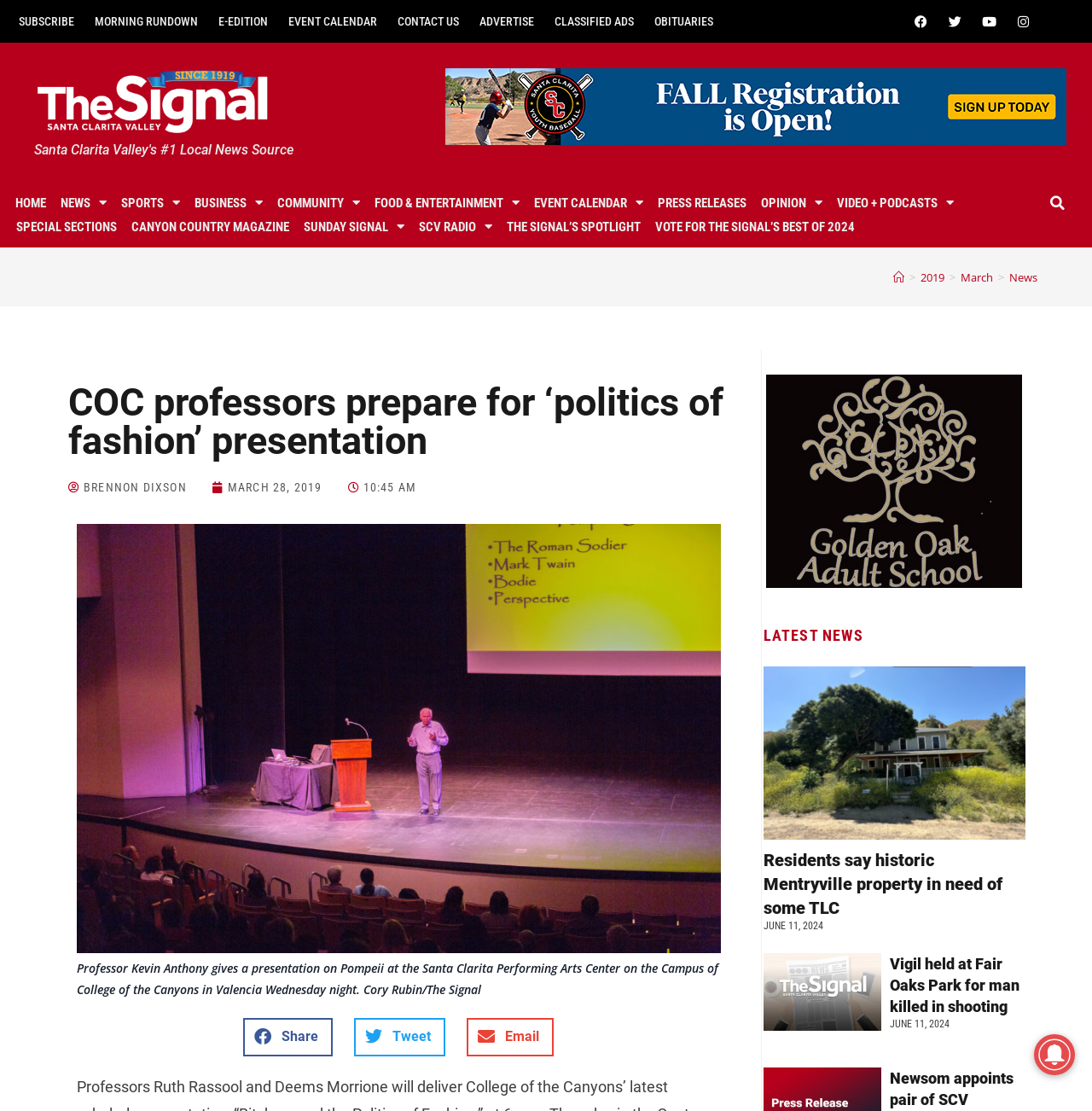Pinpoint the bounding box coordinates of the element you need to click to execute the following instruction: "Read the latest news". The bounding box should be represented by four float numbers between 0 and 1, in the format [left, top, right, bottom].

[0.699, 0.56, 0.939, 0.585]